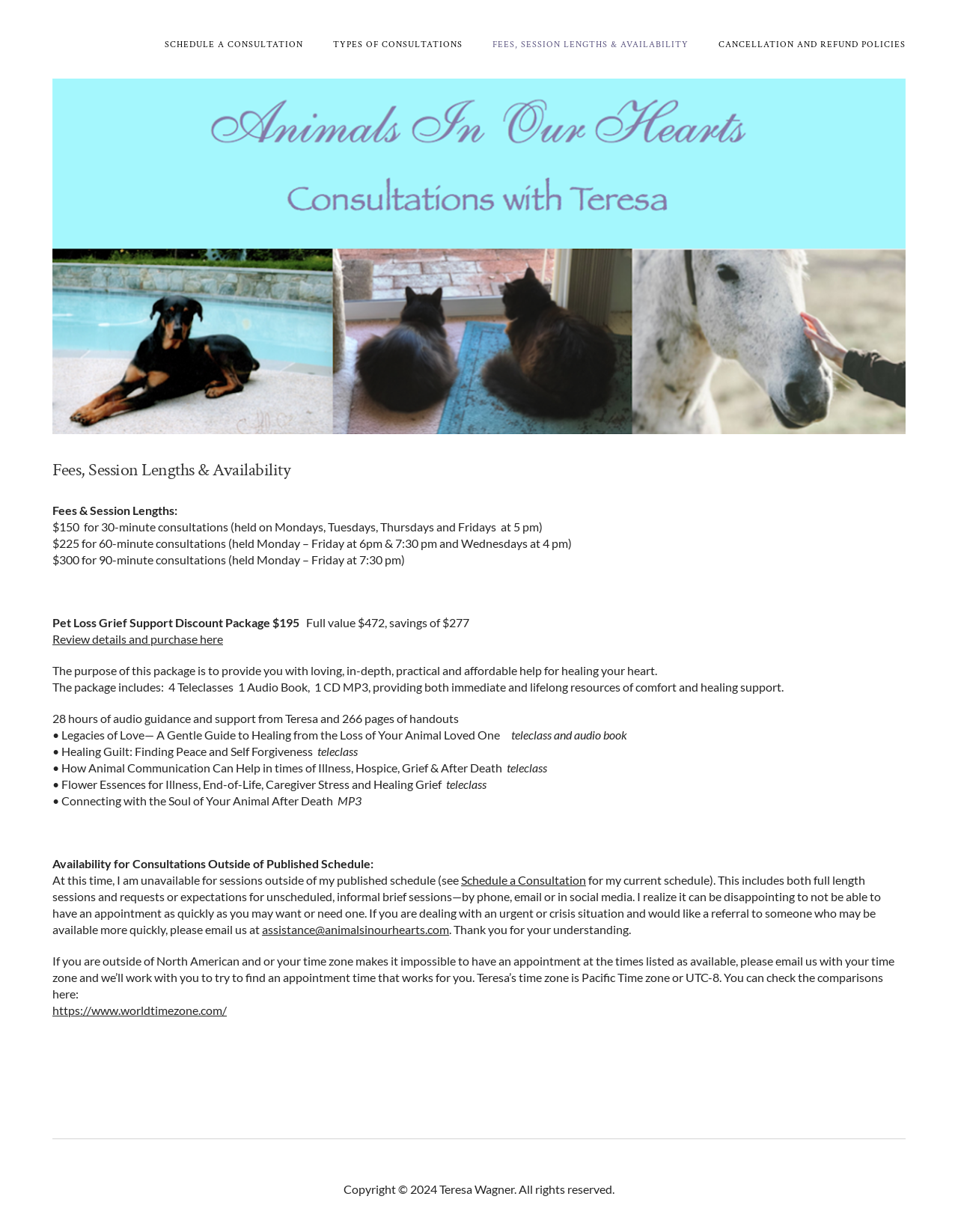Using the element description provided, determine the bounding box coordinates in the format (top-left x, top-left y, bottom-right x, bottom-right y). Ensure that all values are floating point numbers between 0 and 1. Element description: https://www.worldtimezone.com/

[0.055, 0.814, 0.237, 0.826]